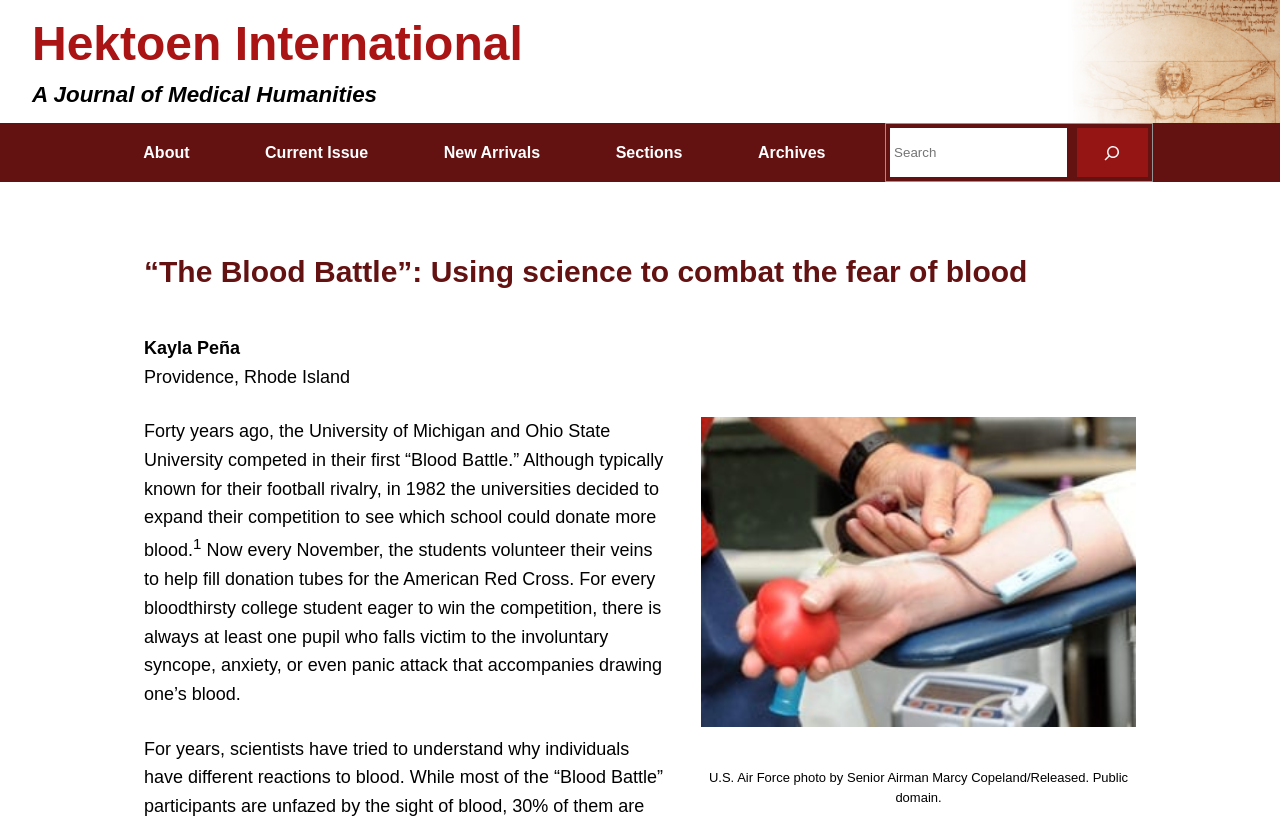What is the name of the journal?
Use the information from the screenshot to give a comprehensive response to the question.

The name of the journal can be found in the top-left corner of the webpage, where it is written in a large font size. It is also a link that can be clicked to navigate to the journal's homepage.